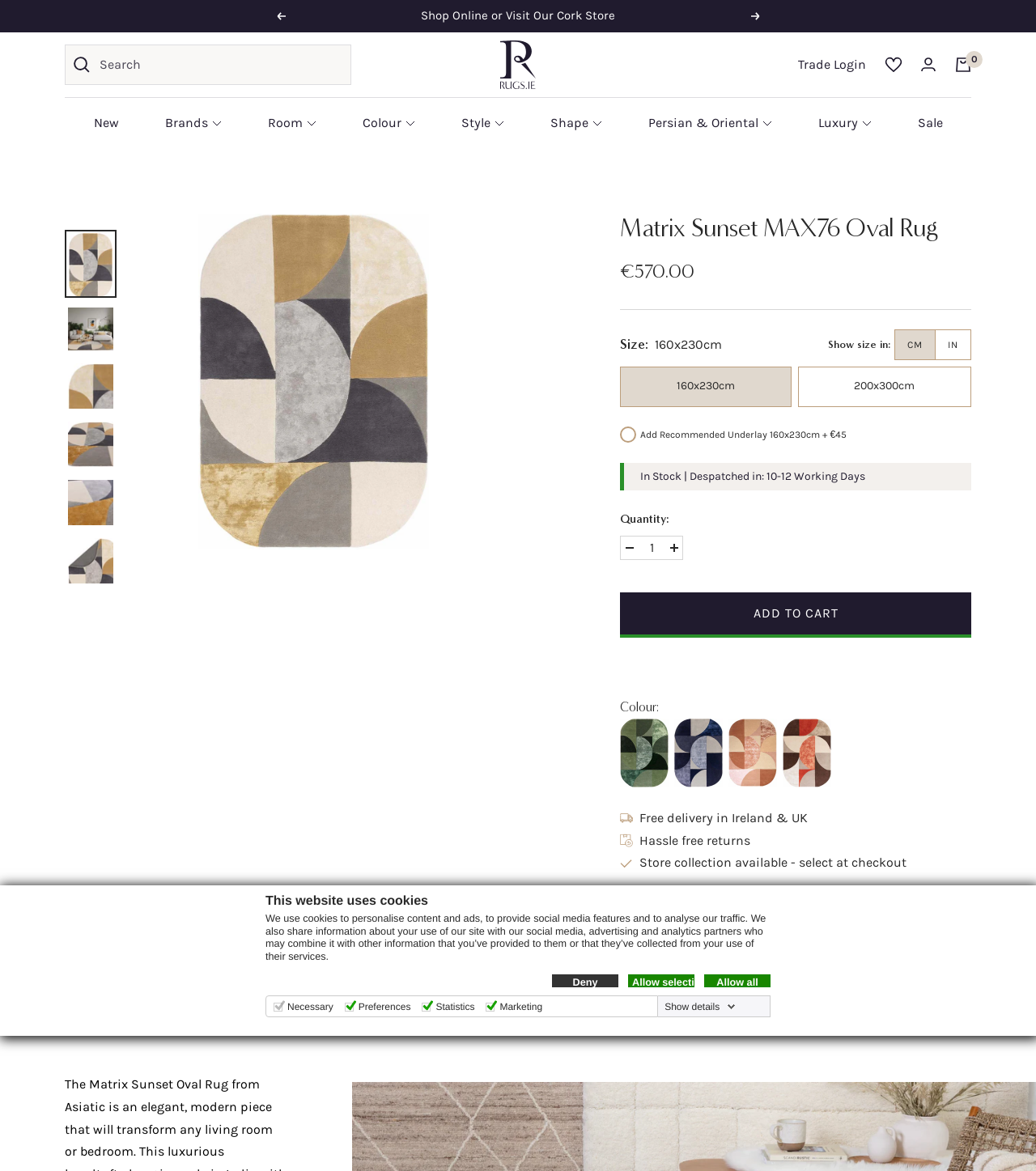Please identify the bounding box coordinates of the clickable element to fulfill the following instruction: "View product details". The coordinates should be four float numbers between 0 and 1, i.e., [left, top, right, bottom].

[0.141, 0.183, 0.465, 0.469]